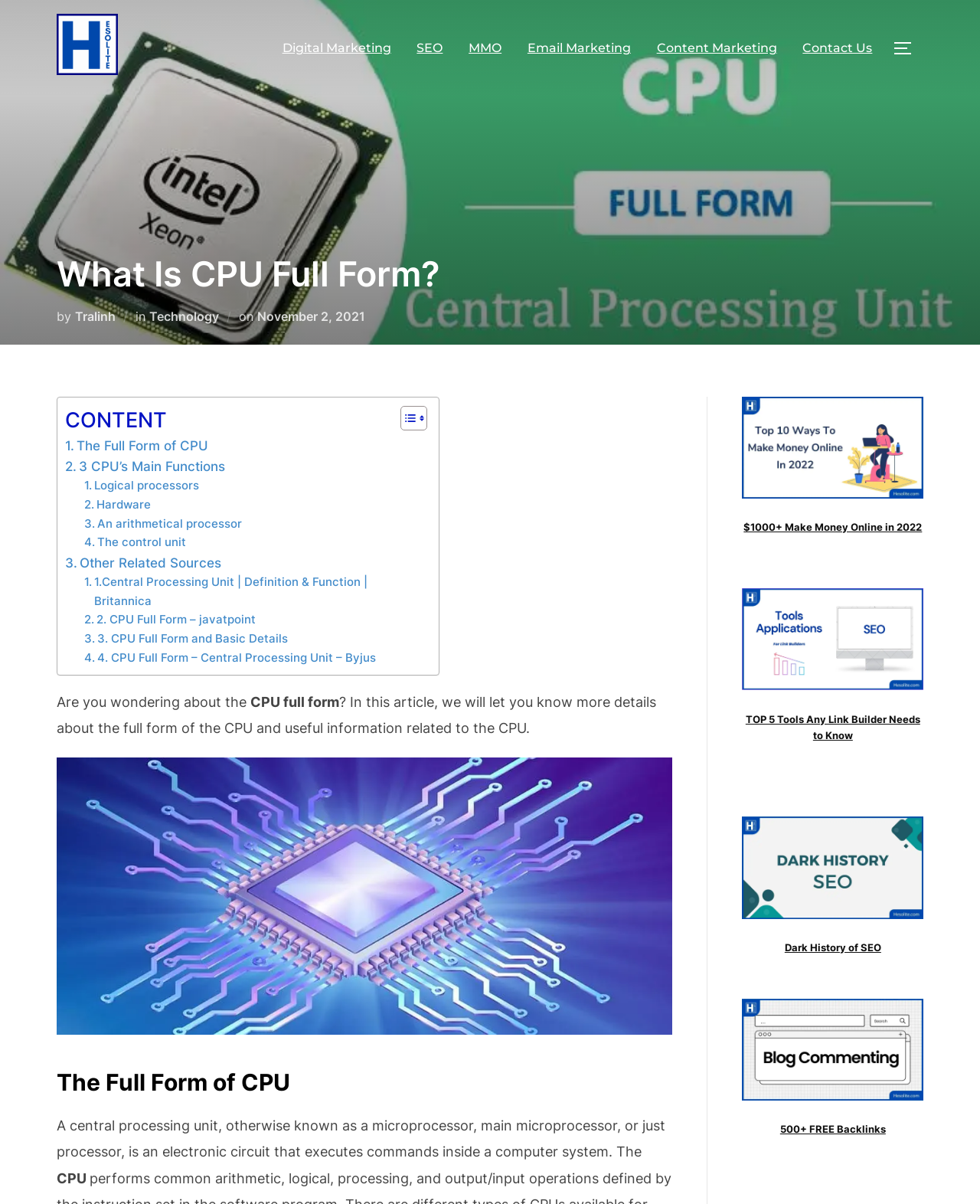Locate the bounding box coordinates of the element that should be clicked to fulfill the instruction: "Toggle the sidebar and navigation".

[0.911, 0.026, 0.942, 0.054]